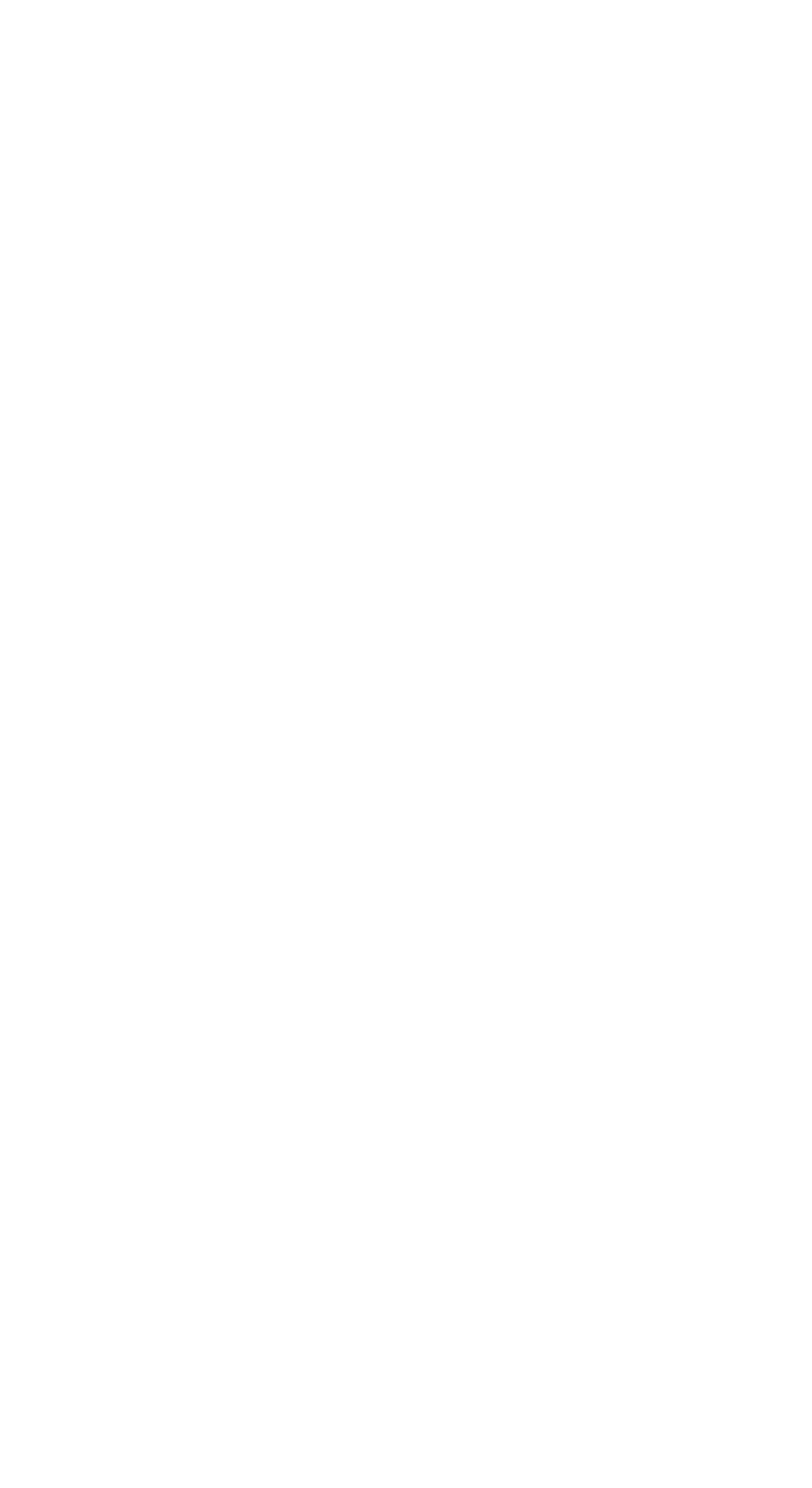Identify the bounding box coordinates for the UI element described as: "Interview". The coordinates should be provided as four floats between 0 and 1: [left, top, right, bottom].

[0.03, 0.6, 0.697, 0.652]